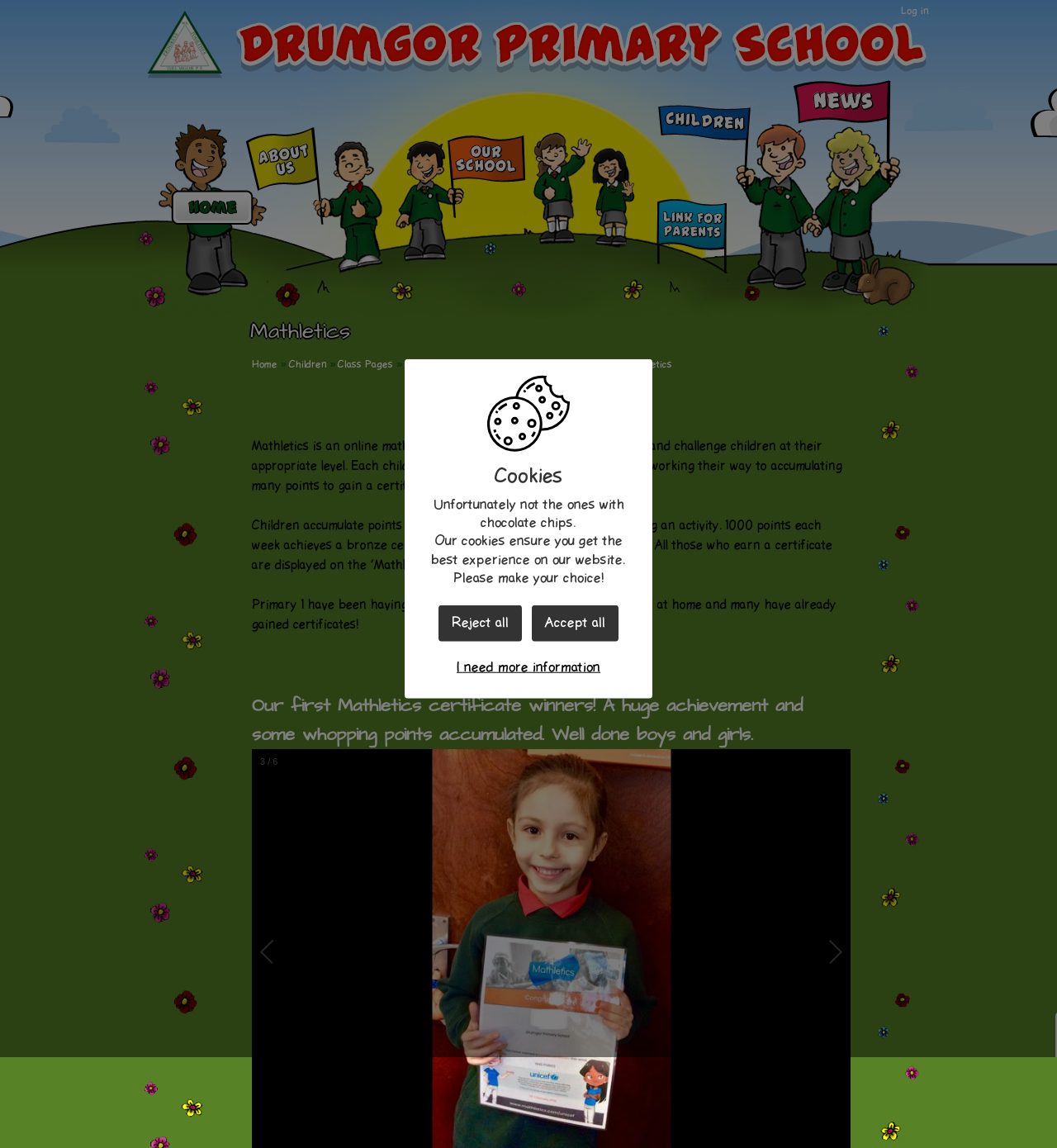Determine the bounding box coordinates for the region that must be clicked to execute the following instruction: "Get started with TouchDesigner".

None